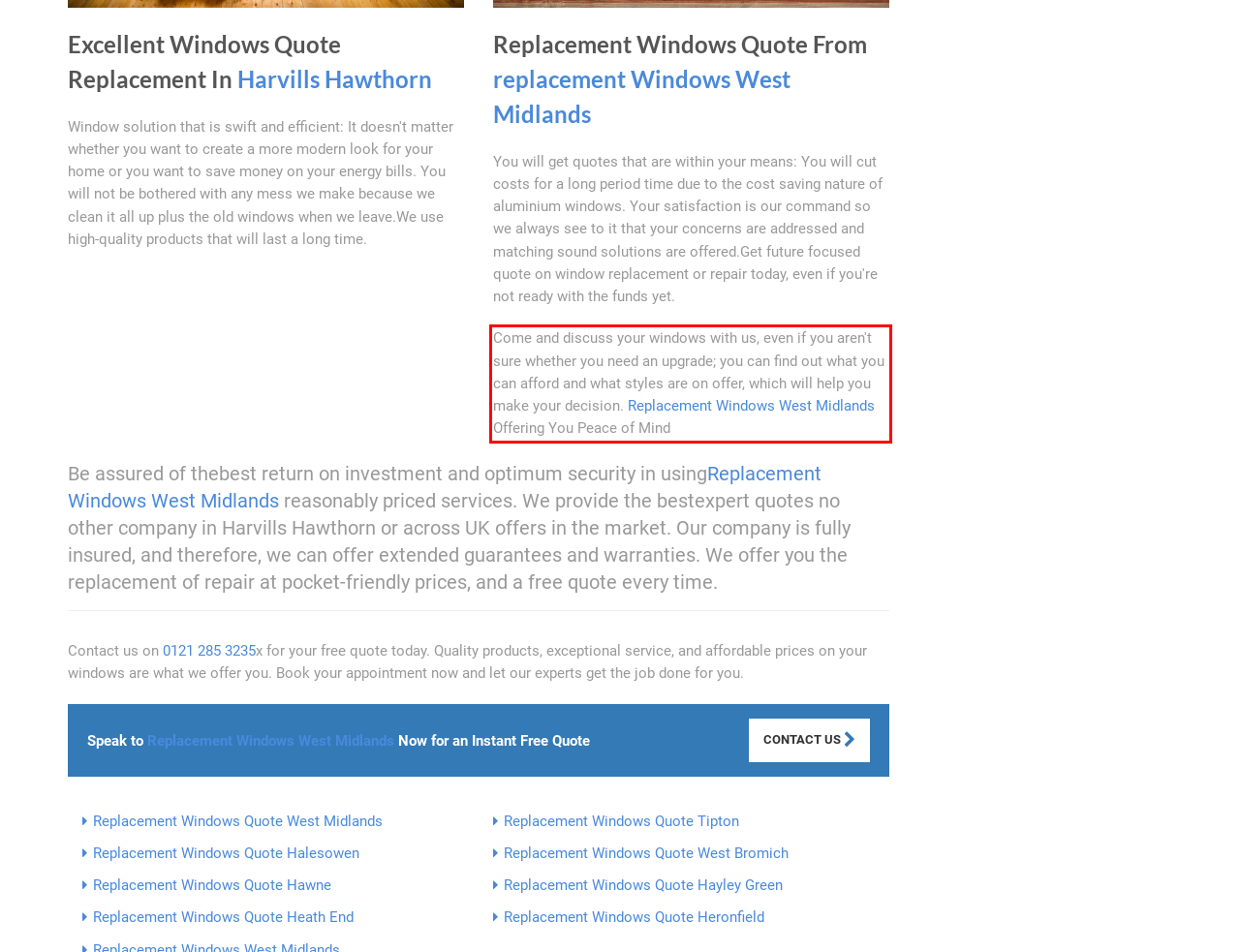Given a webpage screenshot, identify the text inside the red bounding box using OCR and extract it.

Come and discuss your windows with us, even if you aren't sure whether you need an upgrade; you can find out what you can afford and what styles are on offer, which will help you make your decision. Replacement Windows West Midlands Offering You Peace of Mind